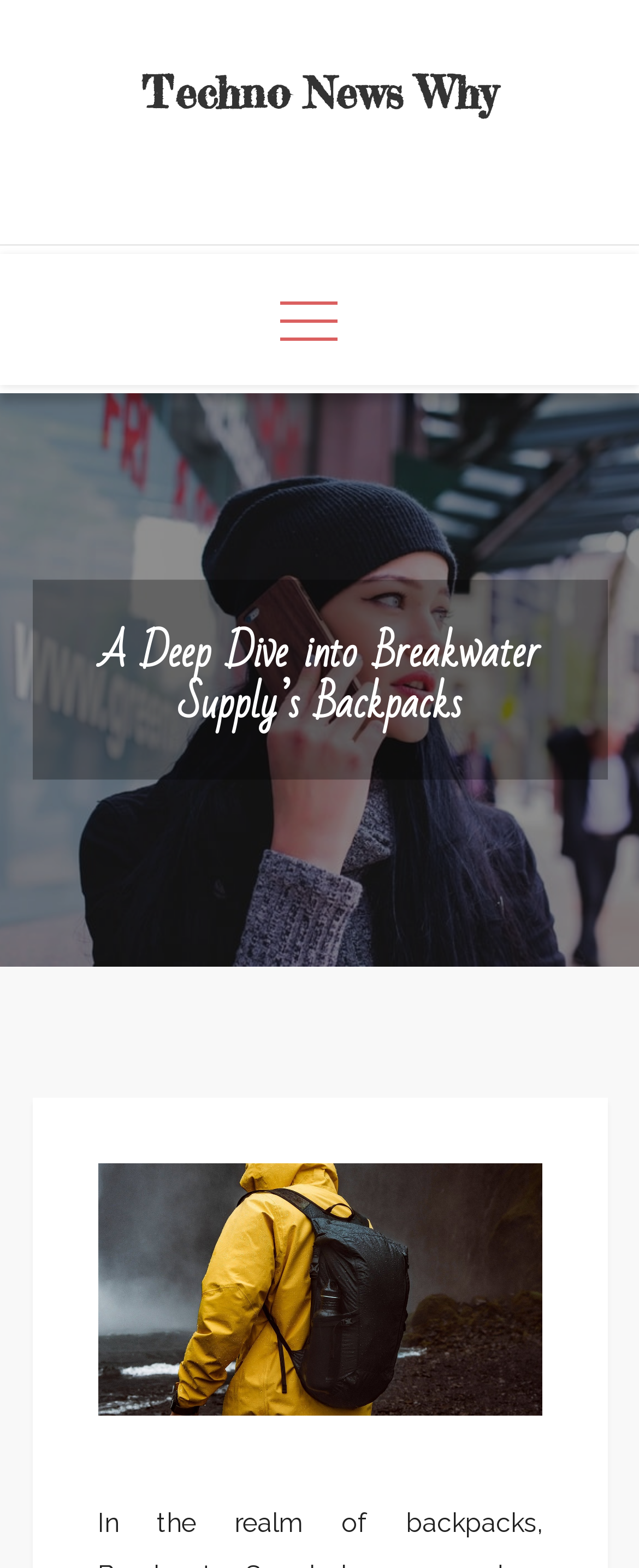Determine the bounding box of the UI component based on this description: "Techno News Why". The bounding box coordinates should be four float values between 0 and 1, i.e., [left, top, right, bottom].

[0.222, 0.043, 0.778, 0.075]